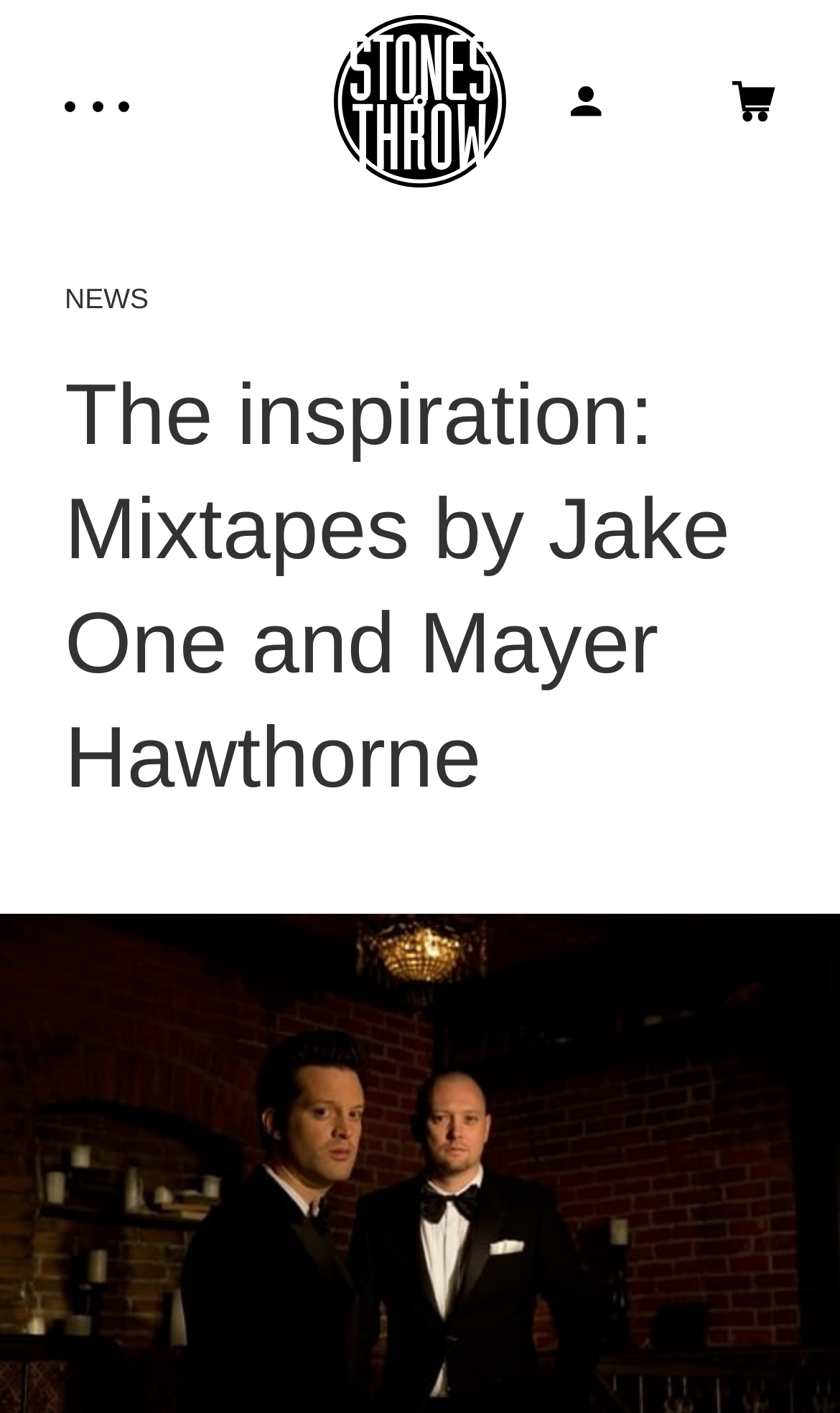What is the theme of the mixtapes on this page?
Refer to the image and provide a one-word or short phrase answer.

Inspiration